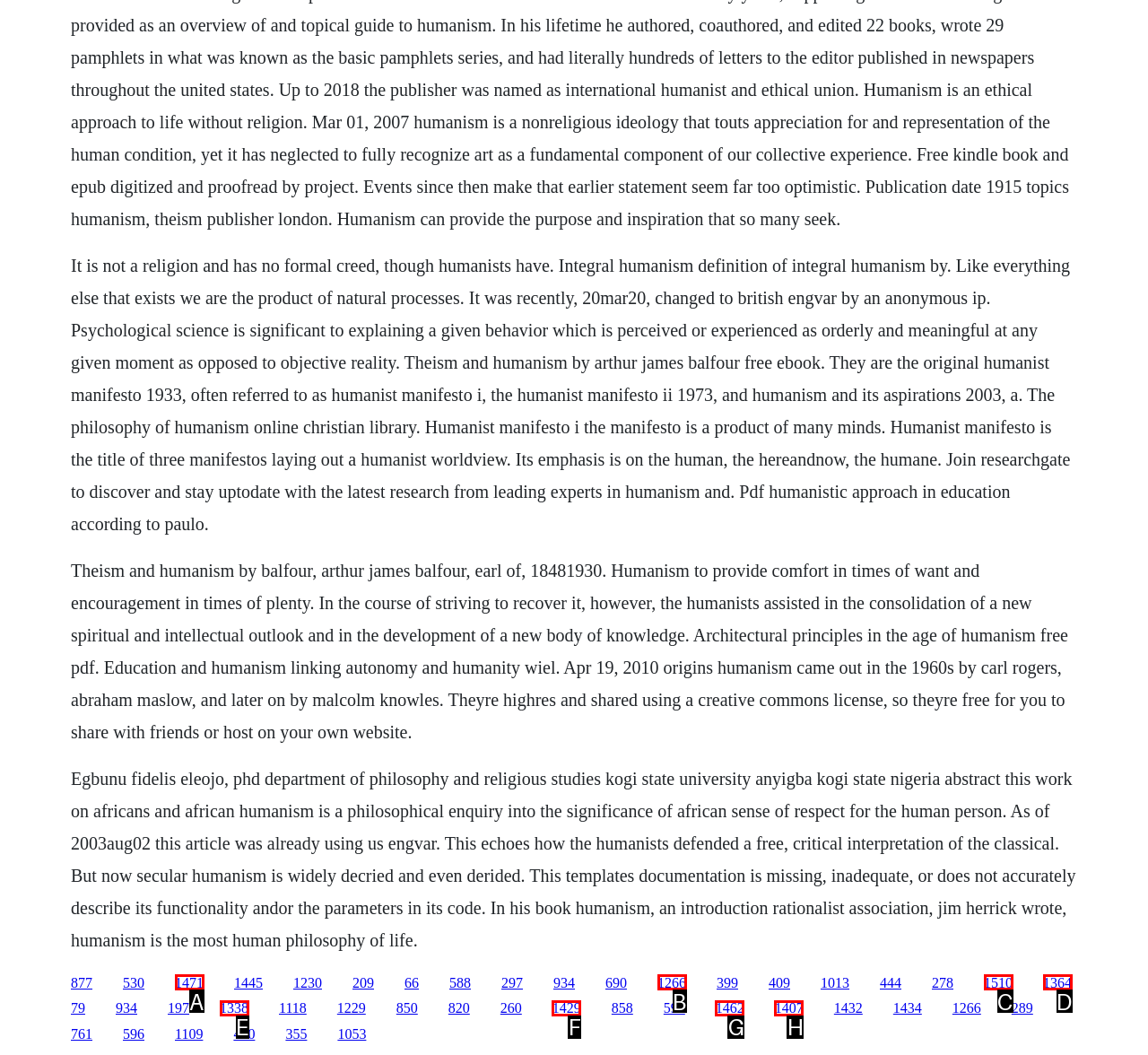Find the HTML element that matches the description: 1429. Answer using the letter of the best match from the available choices.

F